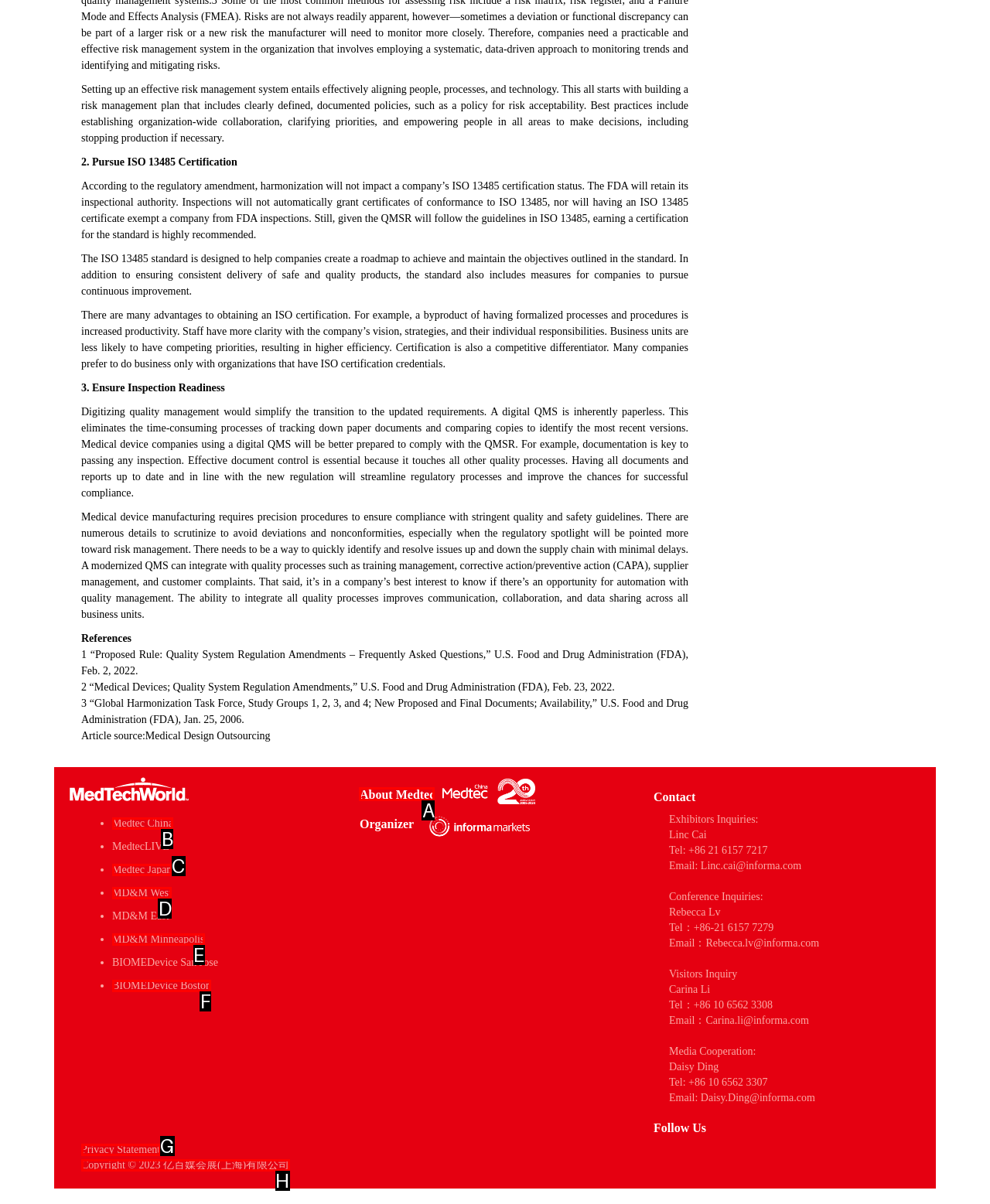Tell me which letter I should select to achieve the following goal: View About Medtec
Answer with the corresponding letter from the provided options directly.

A